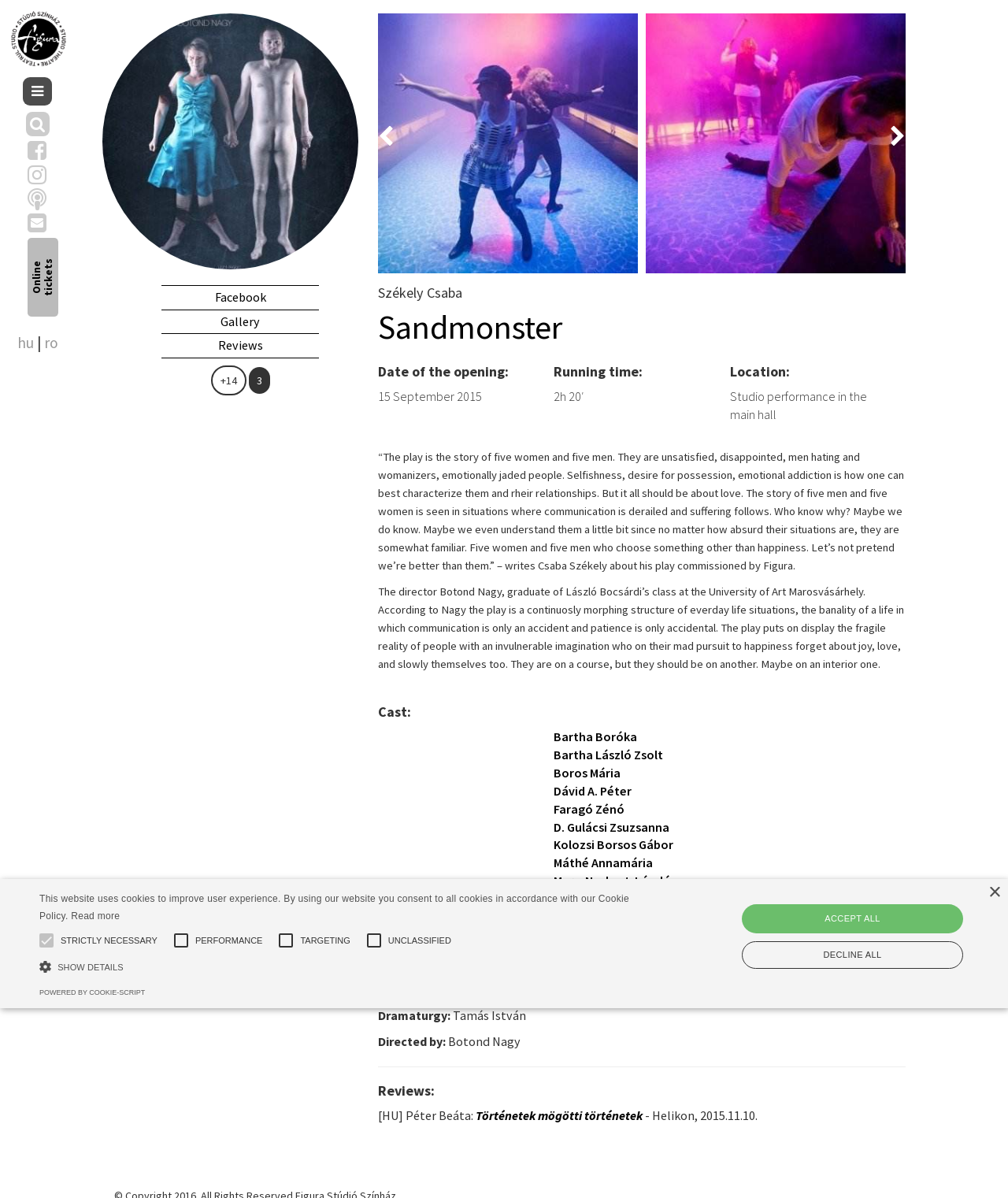Locate the bounding box of the UI element described in the following text: "Accept all".

[0.736, 0.755, 0.955, 0.779]